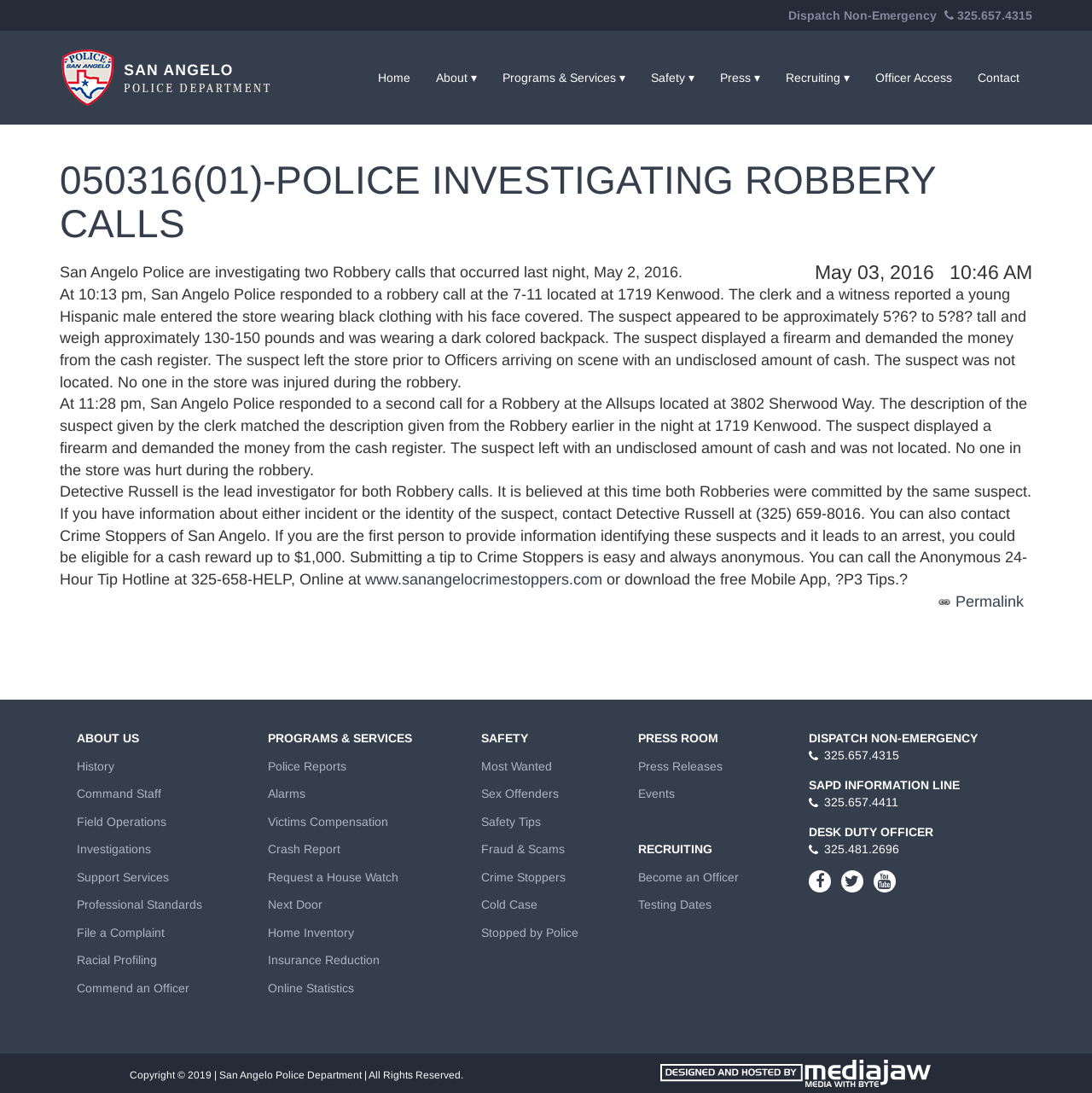Using the given element description, provide the bounding box coordinates (top-left x, top-left y, bottom-right x, bottom-right y) for the corresponding UI element in the screenshot: Police Reports

[0.245, 0.694, 0.317, 0.707]